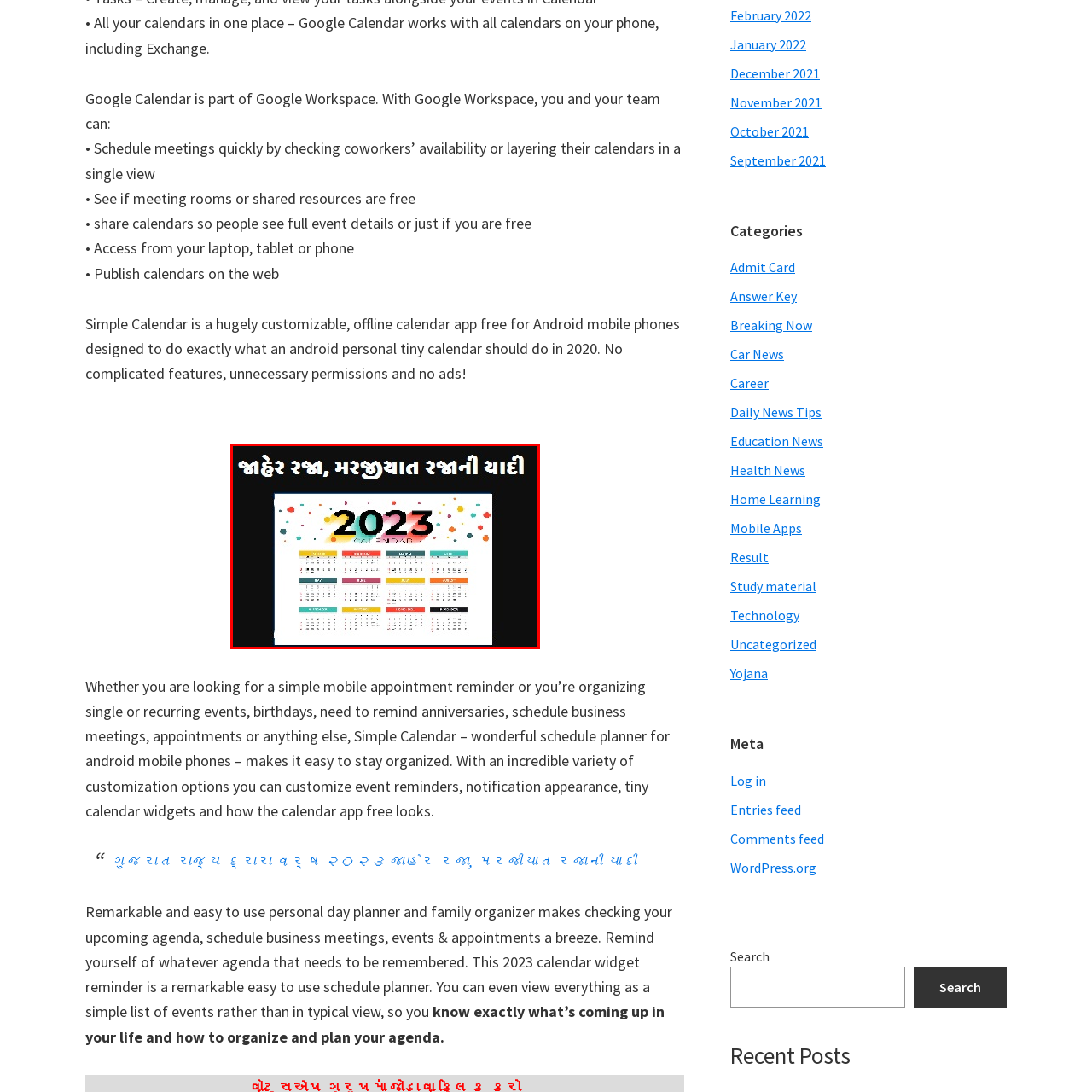Describe extensively the image that is contained within the red box.

The image presents a colorful and visually engaging calendar for the year 2023, prominently featuring the text "2023 CALENDAR" in a bold and stylish font. It is adorned with festive dots in various colors, adding a vibrant touch to its design. The calendar layout displays each month, allowing for easy viewing of dates and events, making it an ideal tool for organization and planning throughout the year. The overall design combines aesthetics with functionality, catering to users looking for a simple yet attractive way to keep track of their schedules. The background is black, which enhances the brightness and appeal of the calendar design.